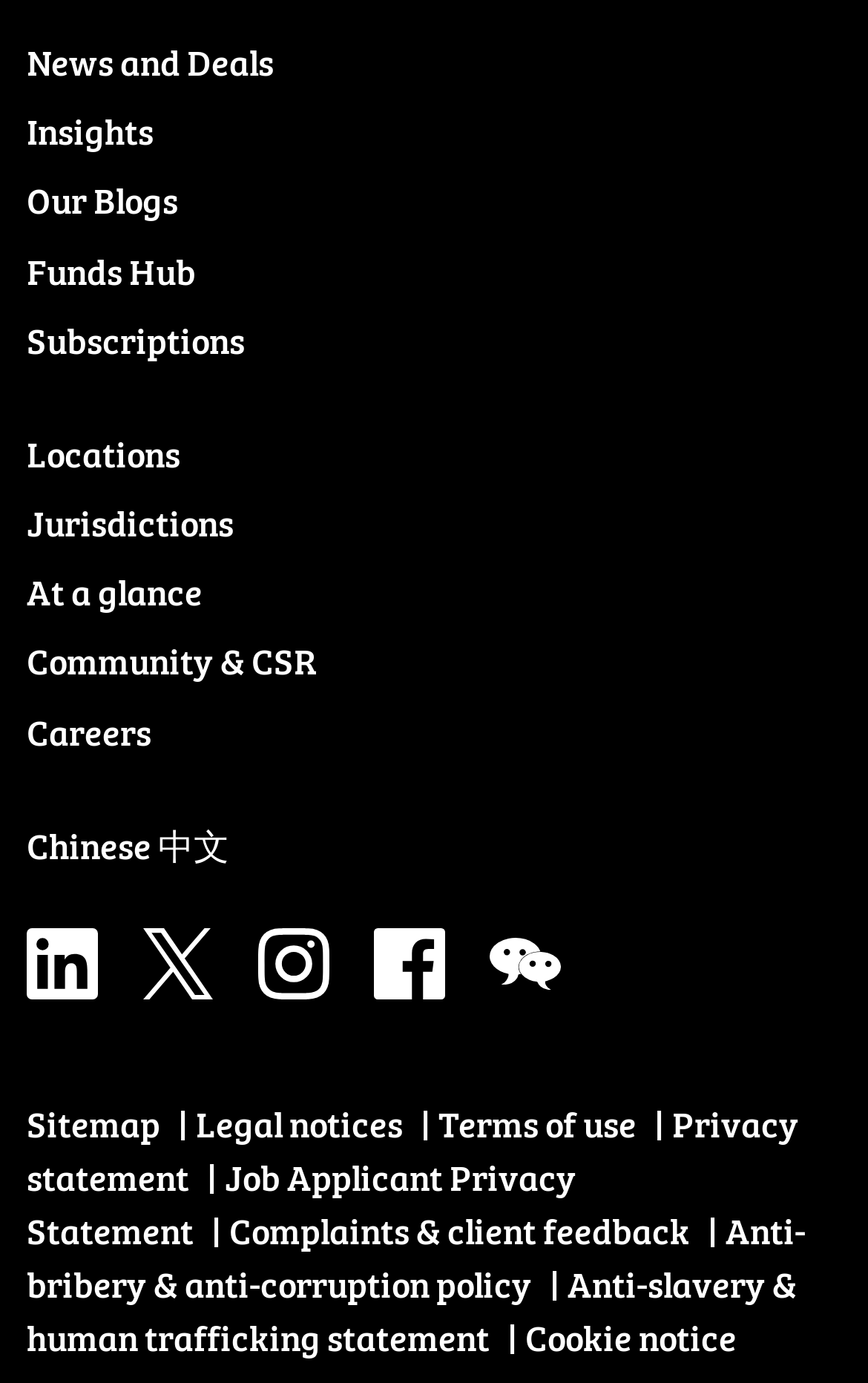Provide a one-word or one-phrase answer to the question:
What is the last link on the bottom navigation bar?

Cookie notice